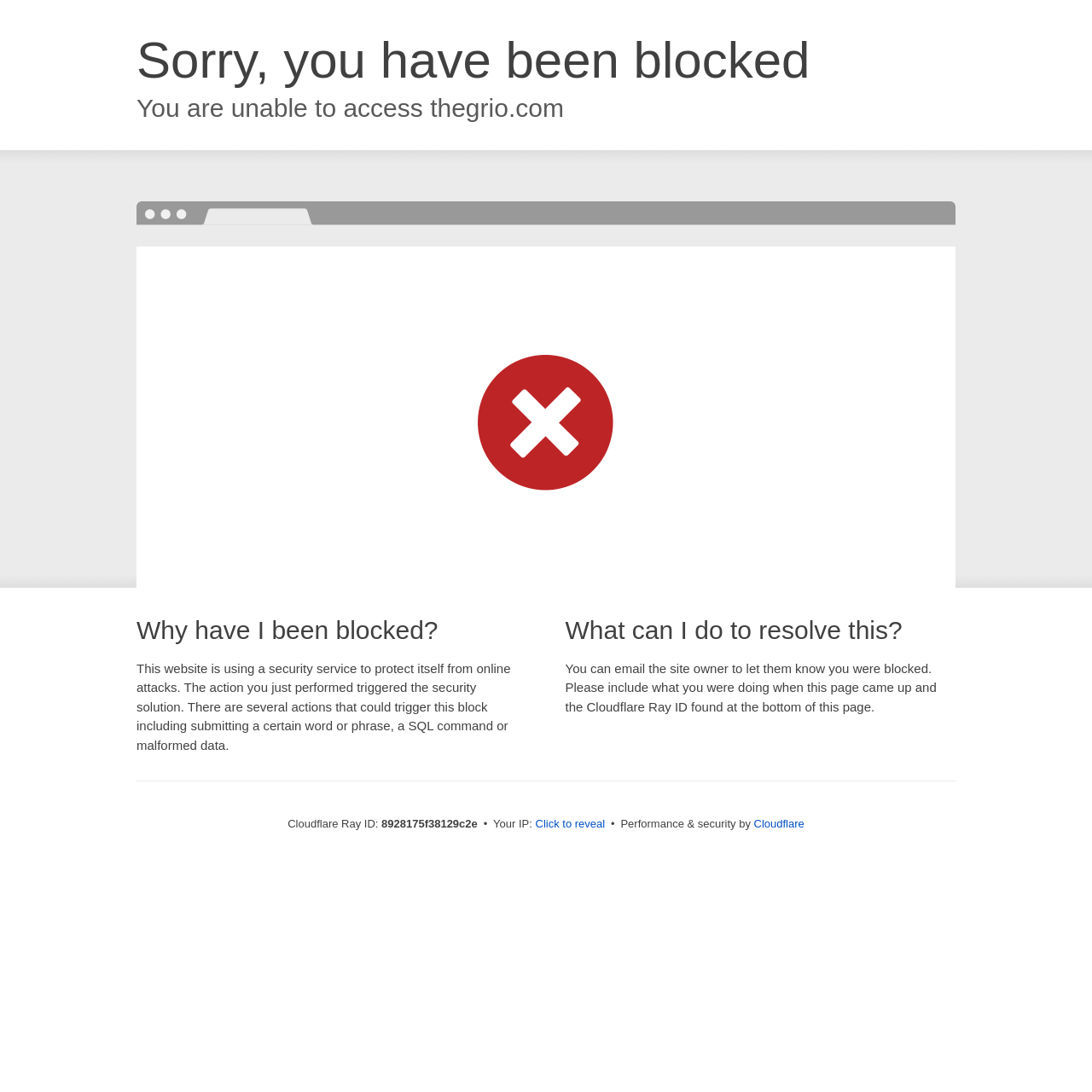What is the Cloudflare Ray ID?
Give a comprehensive and detailed explanation for the question.

The Cloudflare Ray ID is a unique identifier provided at the bottom of this page, which is '8928175f38129c2e' in this case.